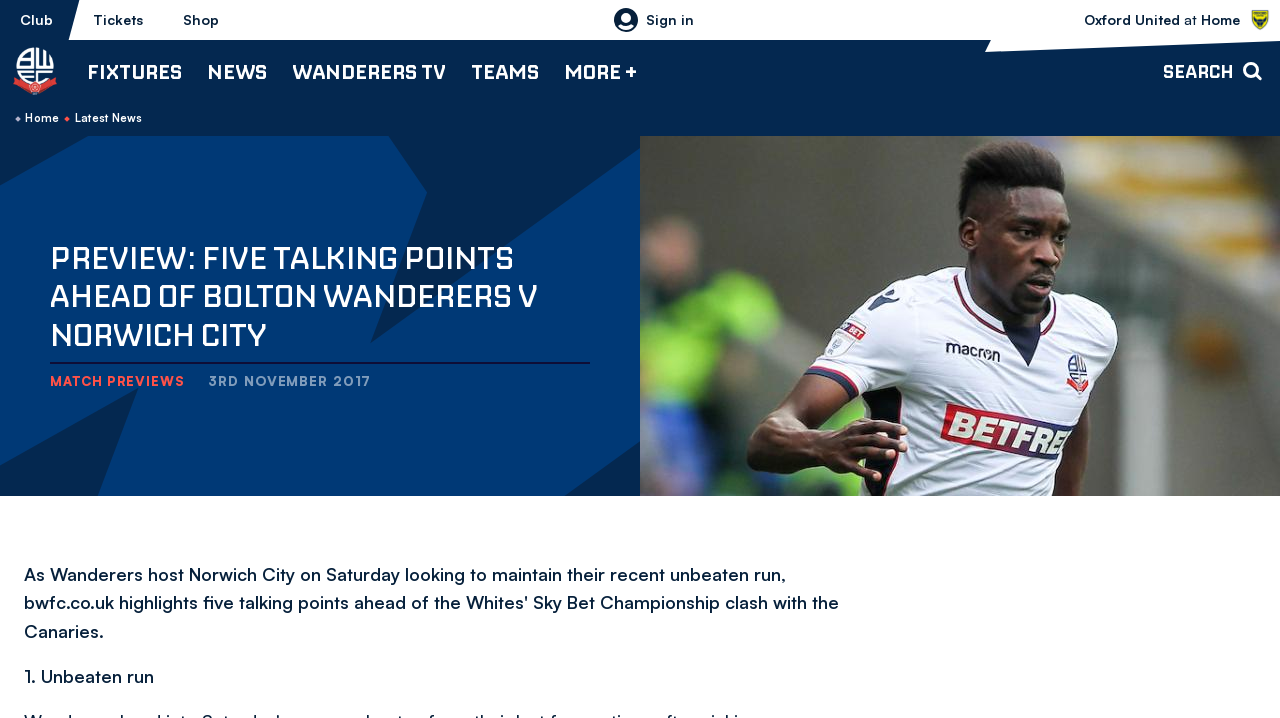Provide a brief response in the form of a single word or phrase:
What is the purpose of the button with the image 'Login/register'?

Toggle account menu